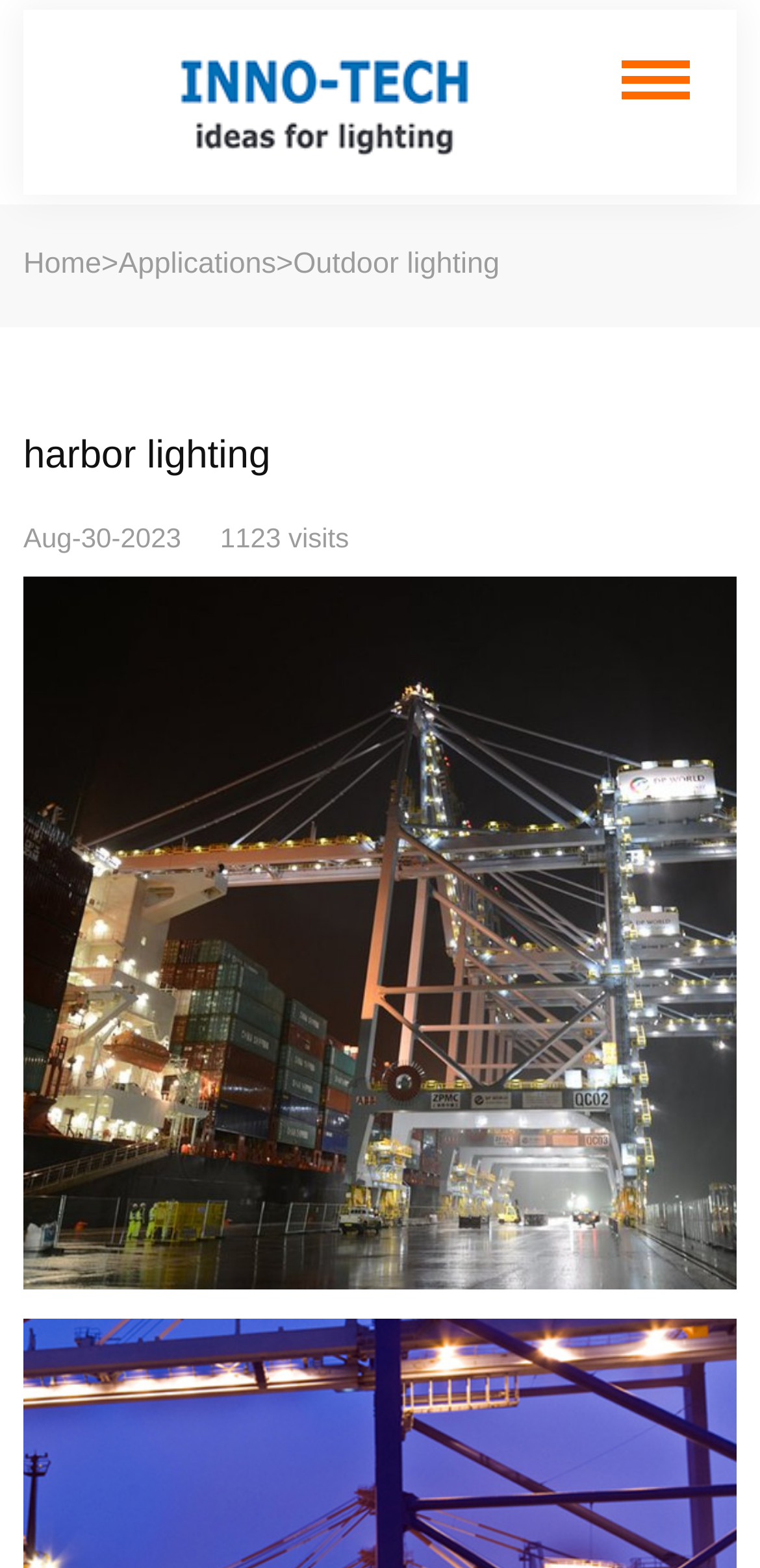Reply to the question with a single word or phrase:
What is the date displayed on the webpage?

Aug-30-2023